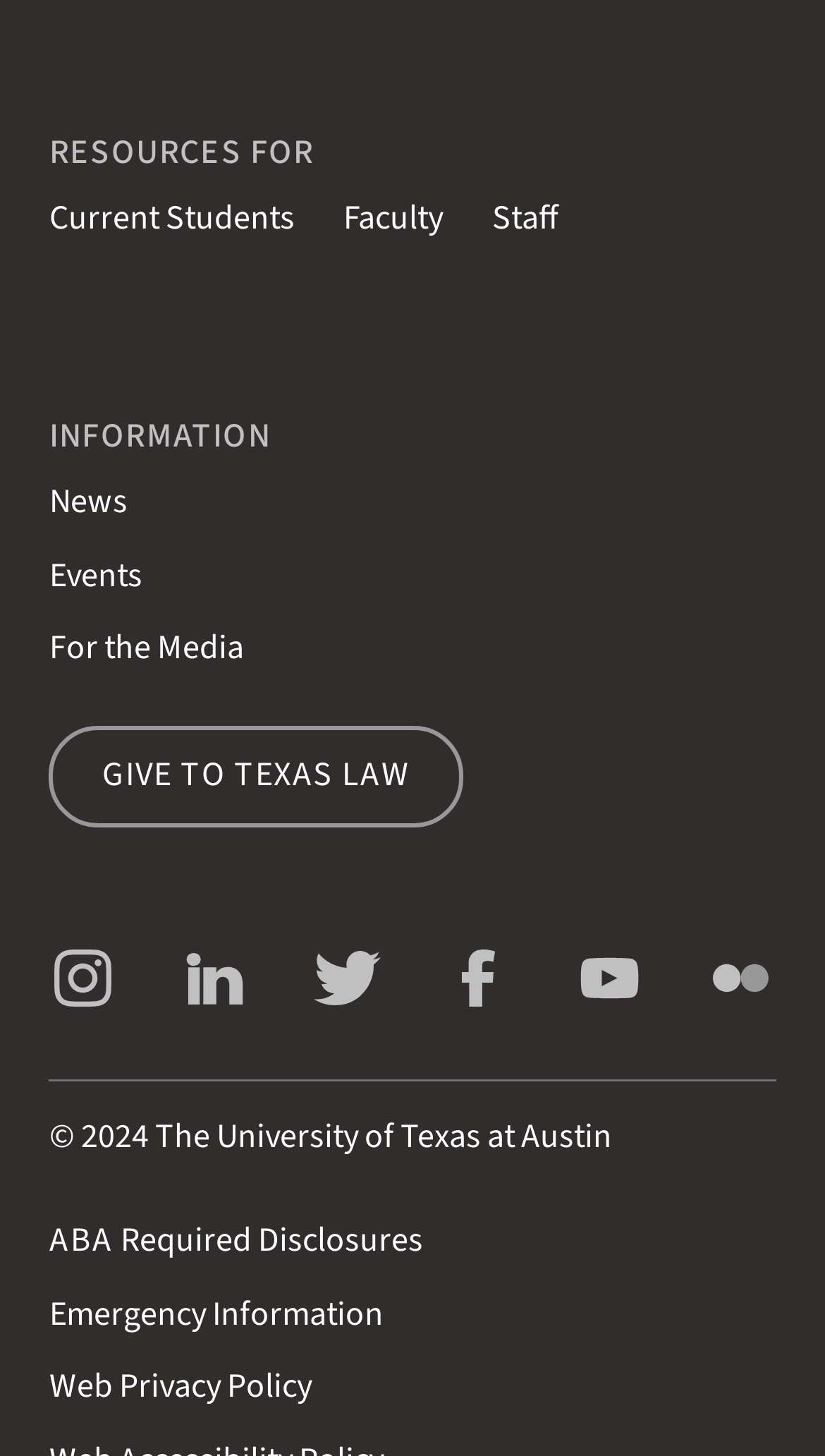Please locate the bounding box coordinates for the element that should be clicked to achieve the following instruction: "View ABA Required Disclosures". Ensure the coordinates are given as four float numbers between 0 and 1, i.e., [left, top, right, bottom].

[0.059, 0.836, 0.513, 0.868]